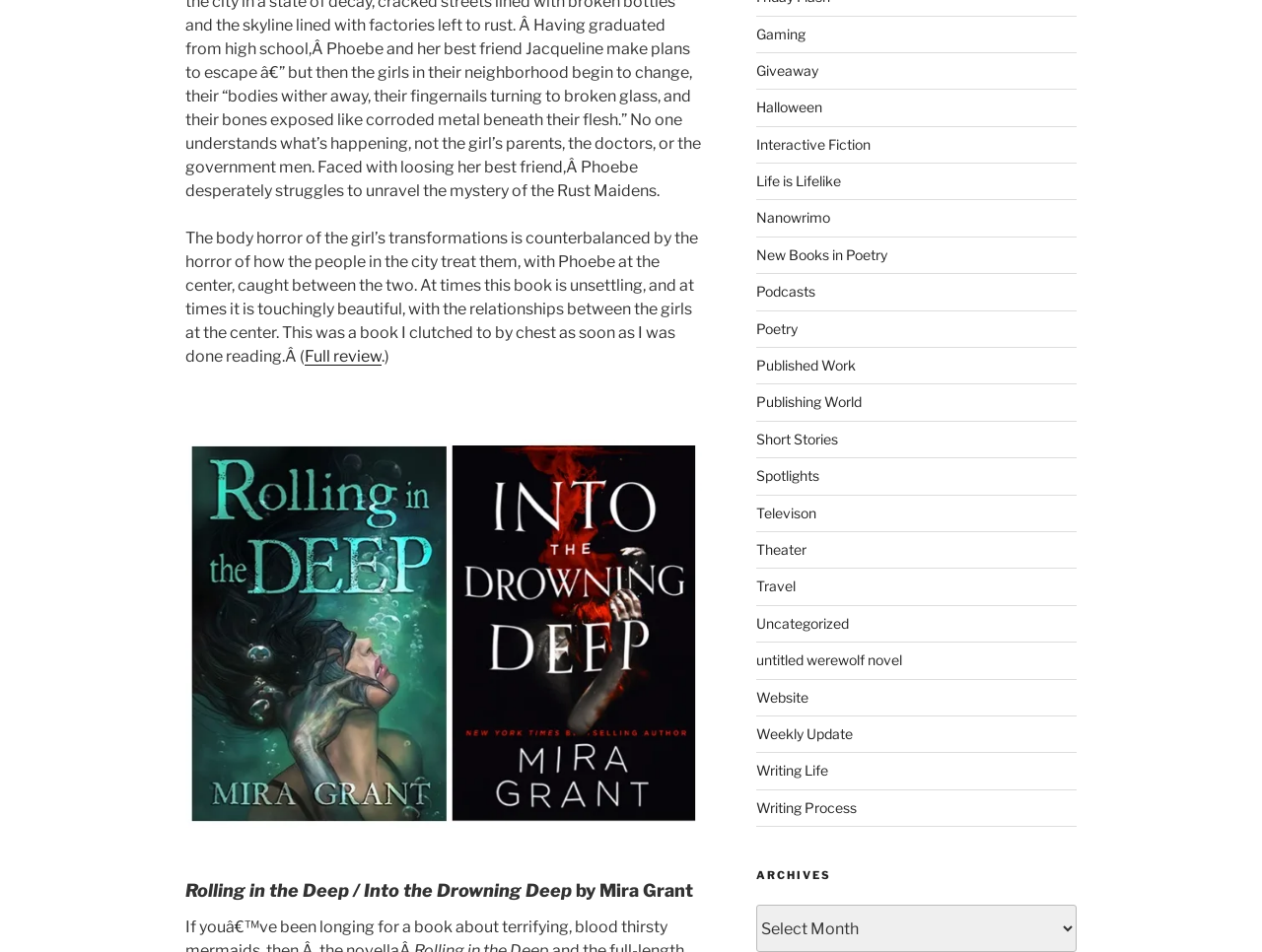Give a concise answer using only one word or phrase for this question:
What is the author of the book being reviewed?

Mira Grant